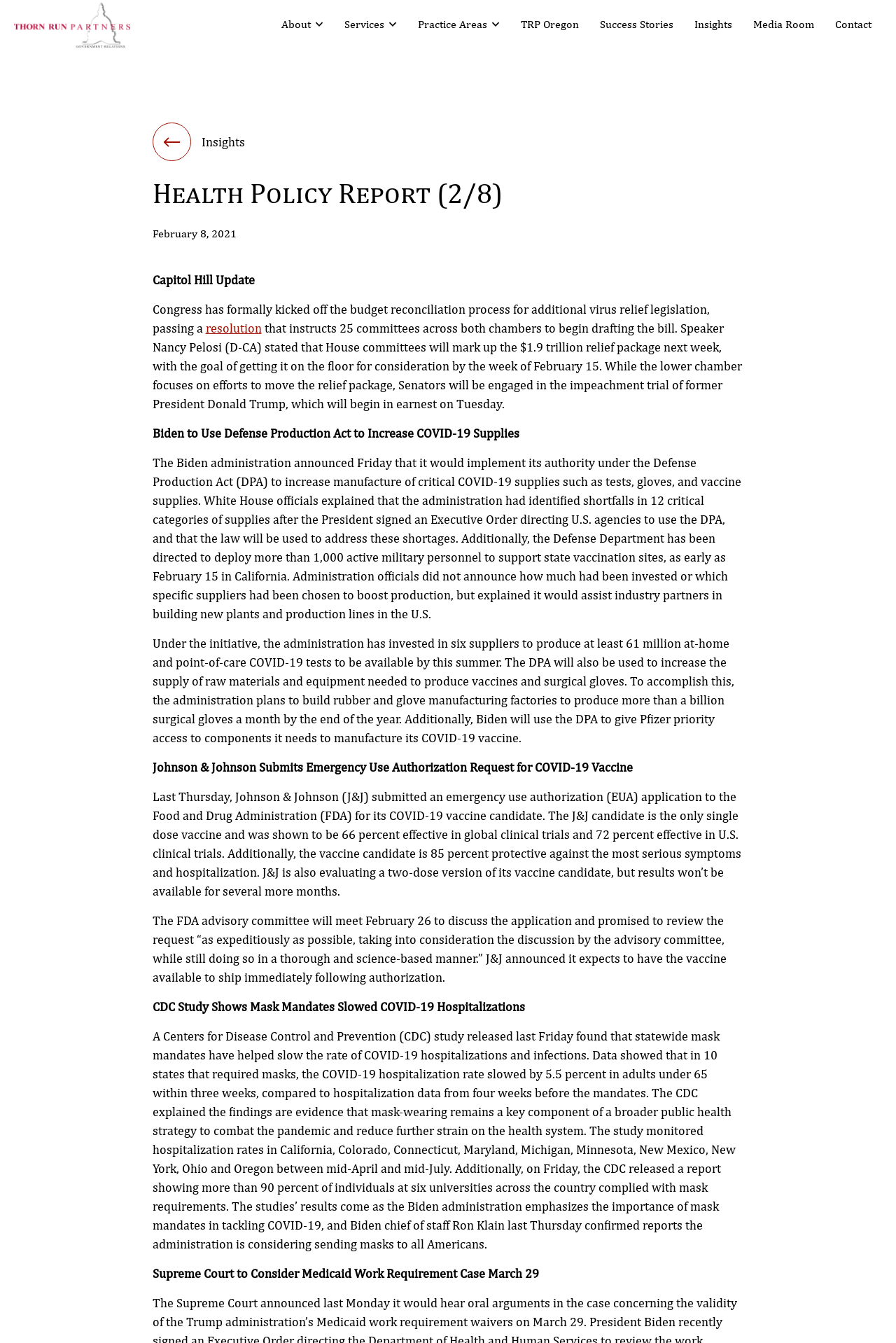Find and extract the text of the primary heading on the webpage.

Health Policy Report (2/8)